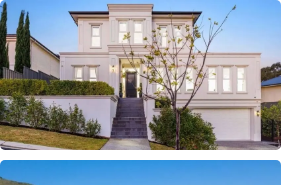Give a one-word or short phrase answer to the question: 
What is the purpose of the strategically placed windows?

Allow natural light